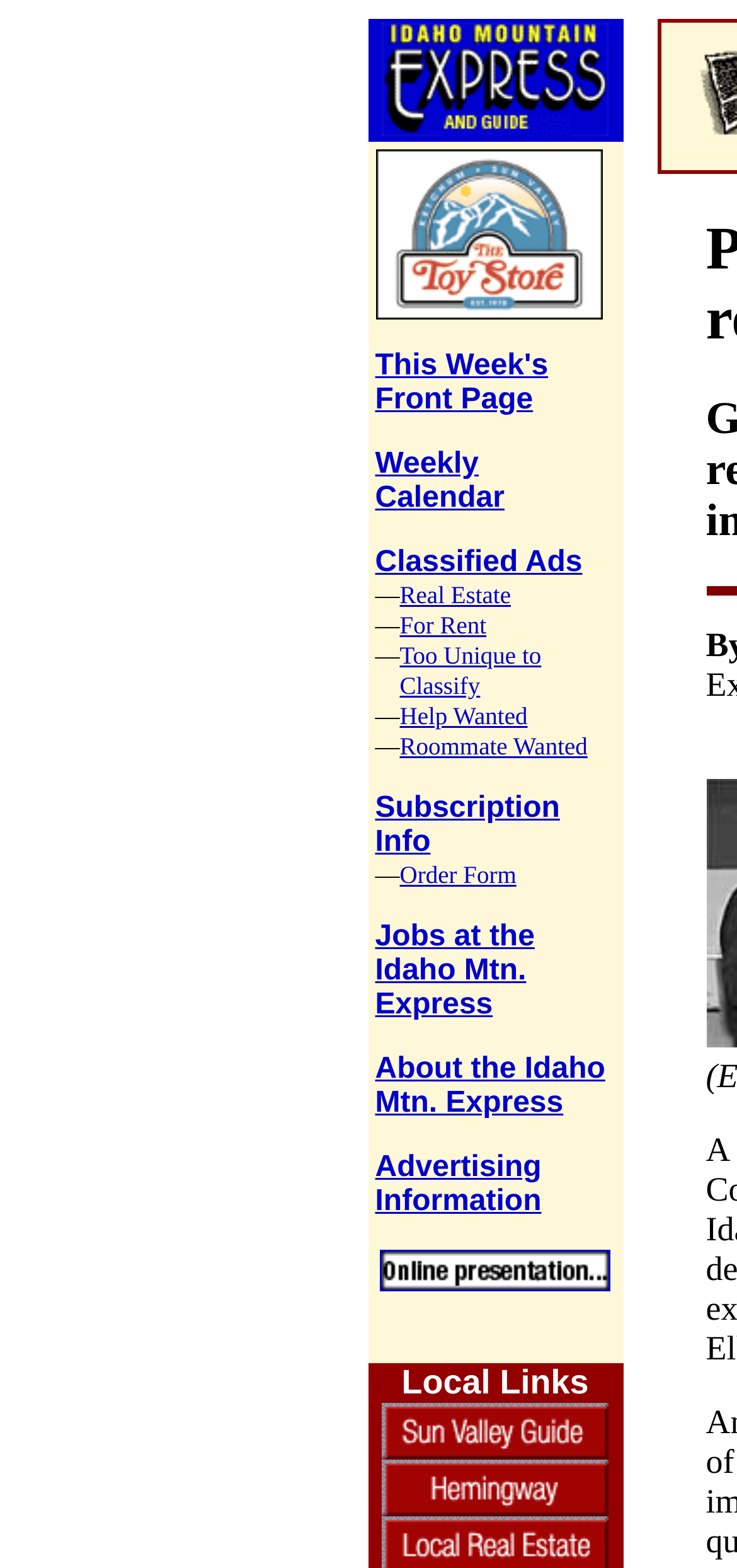Give the bounding box coordinates for the element described by: "parent_node: Local Links".

[0.518, 0.915, 0.826, 0.936]